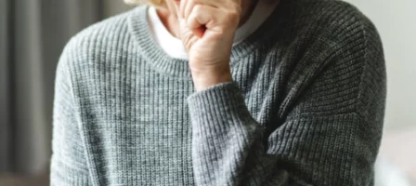Offer a detailed narrative of the image's content.

The image depicts a woman wearing a cozy, knitted gray sweater. She appears to be in a reflective or contemplative state, with her right hand raised to her mouth, possibly indicating a cough or a moment of thought. The soft, neutral tones in the background suggest a calm indoor setting, enhancing the intimate and personal nature of the scene. This visual represents the challenges some individuals face, perhaps relating to health issues like long COVID, and aligns with discussions on long-term disability insurance and its relevance in providing financial support during difficult times.